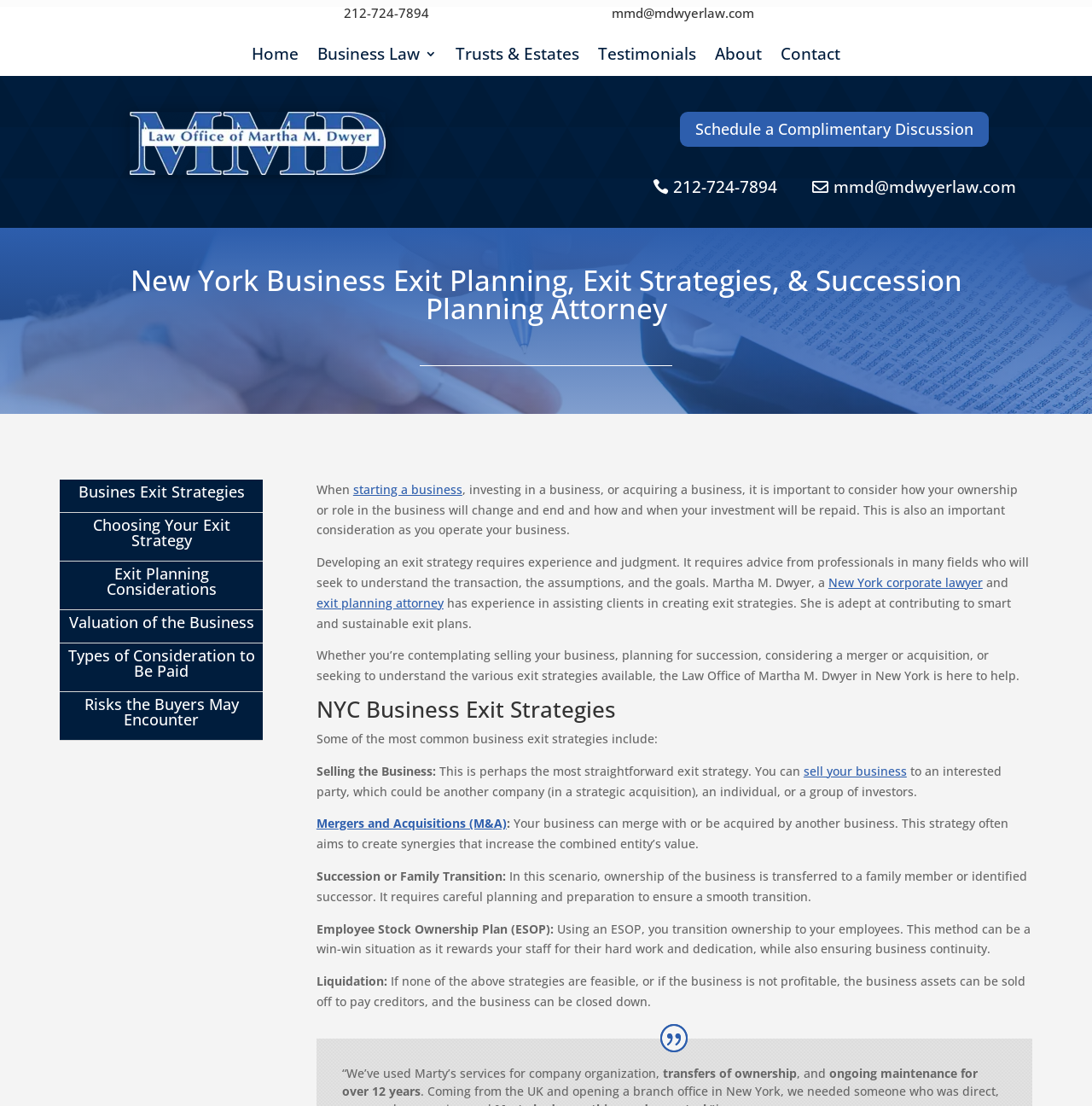Identify the bounding box coordinates for the UI element that matches this description: "sell your business".

[0.736, 0.69, 0.83, 0.704]